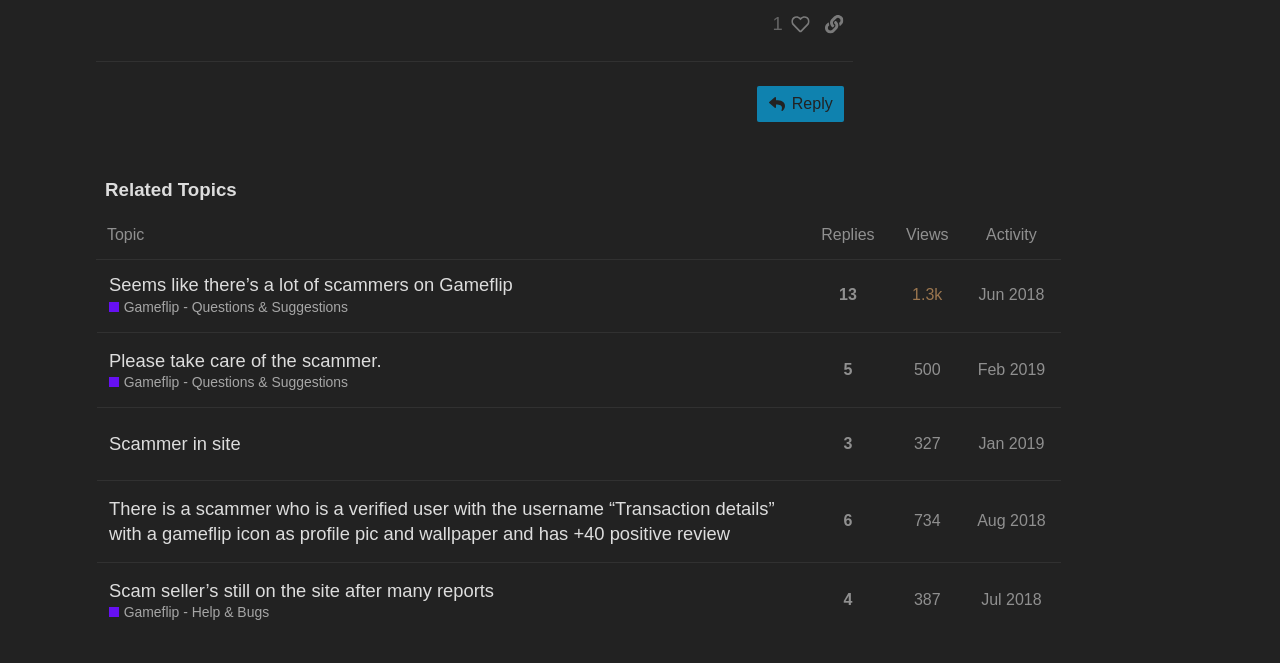Given the element description "Feb 2019" in the screenshot, predict the bounding box coordinates of that UI element.

[0.76, 0.522, 0.82, 0.593]